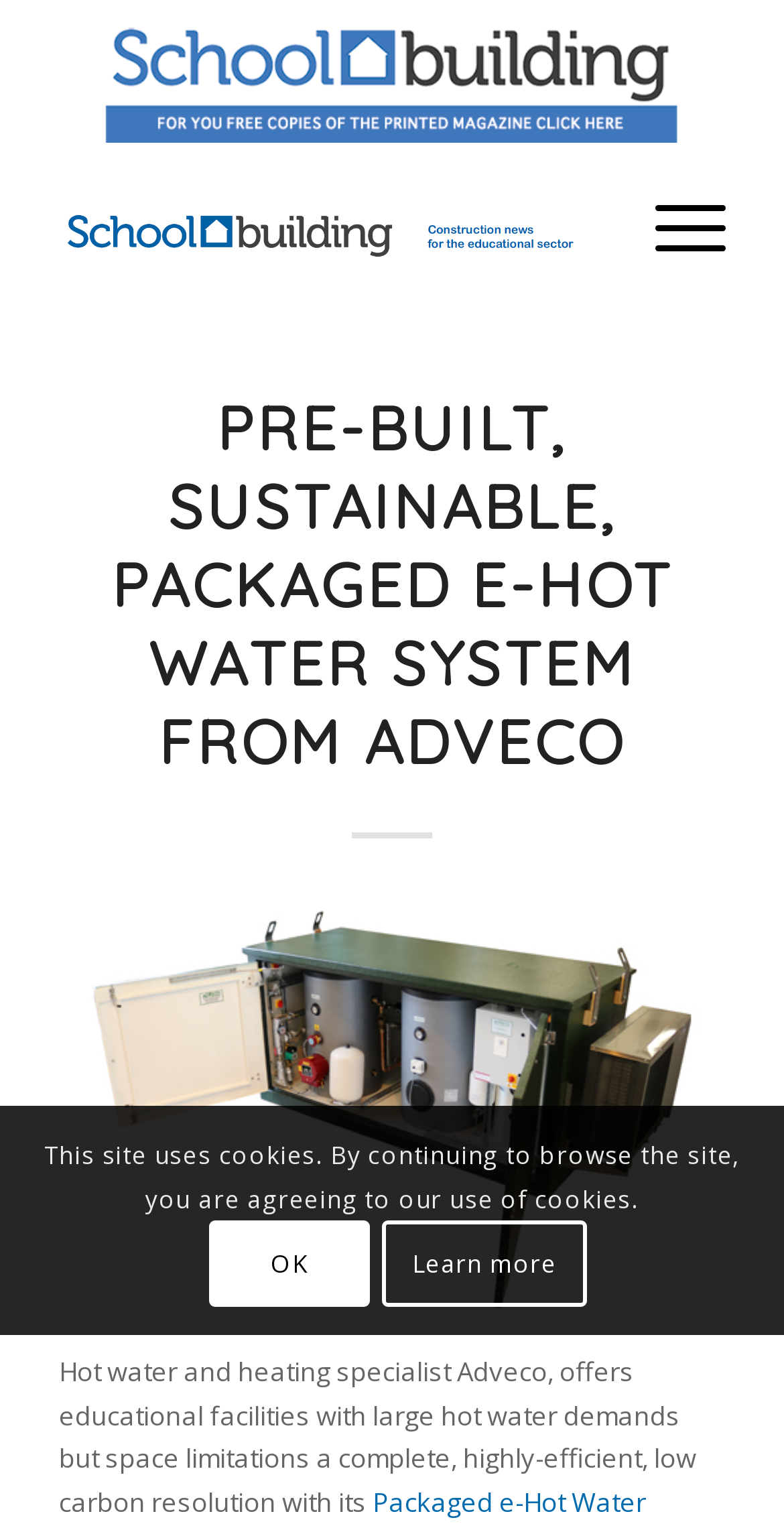What is the main feature of the e-Hot Water System?
Give a detailed response to the question by analyzing the screenshot.

The webpage highlights the e-Hot Water System as a 'Packaged e-Hot Water System', suggesting that the system is a self-contained, pre-built solution for hot water and heating needs.